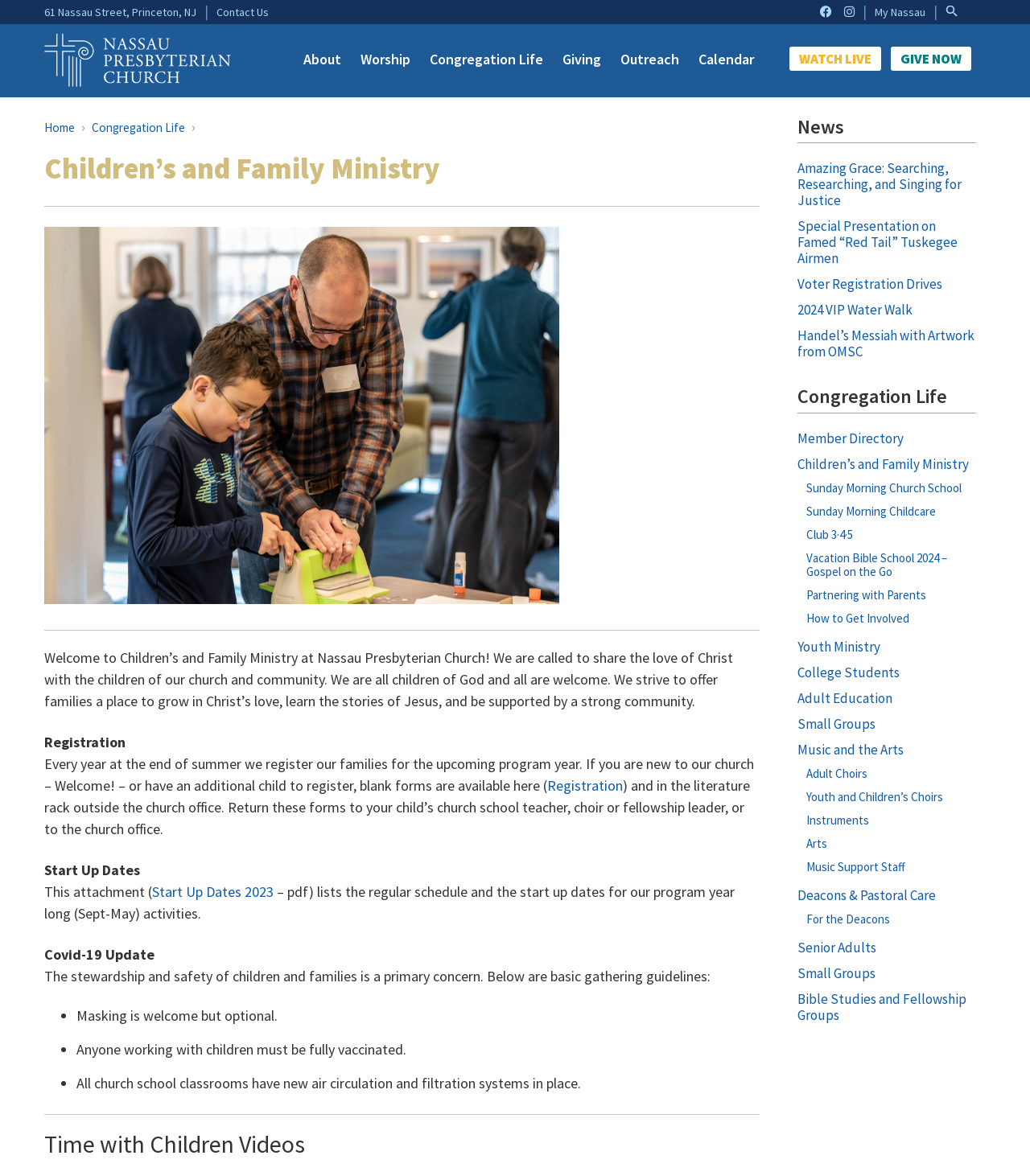Describe every aspect of the webpage comprehensively.

The webpage is about the Children's and Family Ministry of Nassau Presbyterian Church. At the top, there are several links, including "61 Nassau Street, Princeton, NJ", "Contact Us", and social media icons. Below these links, there is a navigation menu with options like "About", "Worship", "Congregation Life", and "Giving". 

On the left side of the page, there is a section with a heading "Children's and Family Ministry" and a brief description of the ministry's purpose. Below this, there is a slideshow with images, and navigation links to move through the slides. 

To the right of the slideshow, there is a section with information about registering for the program year, including a link to a registration form. Below this, there is a section with start-up dates for the program year, and a link to a PDF document with more information. 

Further down the page, there is a section with COVID-19 guidelines for gatherings, including information about masking, vaccination, and air circulation systems. 

At the bottom of the page, there are two columns of links. The left column has headings like "Time with Children Videos" and "News", with links to articles and presentations. The right column has headings like "Congregation Life" and "Youth Ministry", with links to various programs and activities.